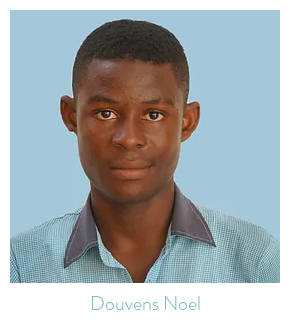Detail everything you observe in the image.

This image features Douvens Noel, a student who is part of an educational initiative aimed at providing opportunities for children in Haiti. He is depicted with a neutral expression, dressed in a light blue checked shirt with a darker collar, set against a soft blue background. The focus on his face highlights his determination and potential as he benefits from the school's expansion, which will include higher grade levels to help students like him obtain a high school diploma. His presence symbolizes the hope and future of education within the community.